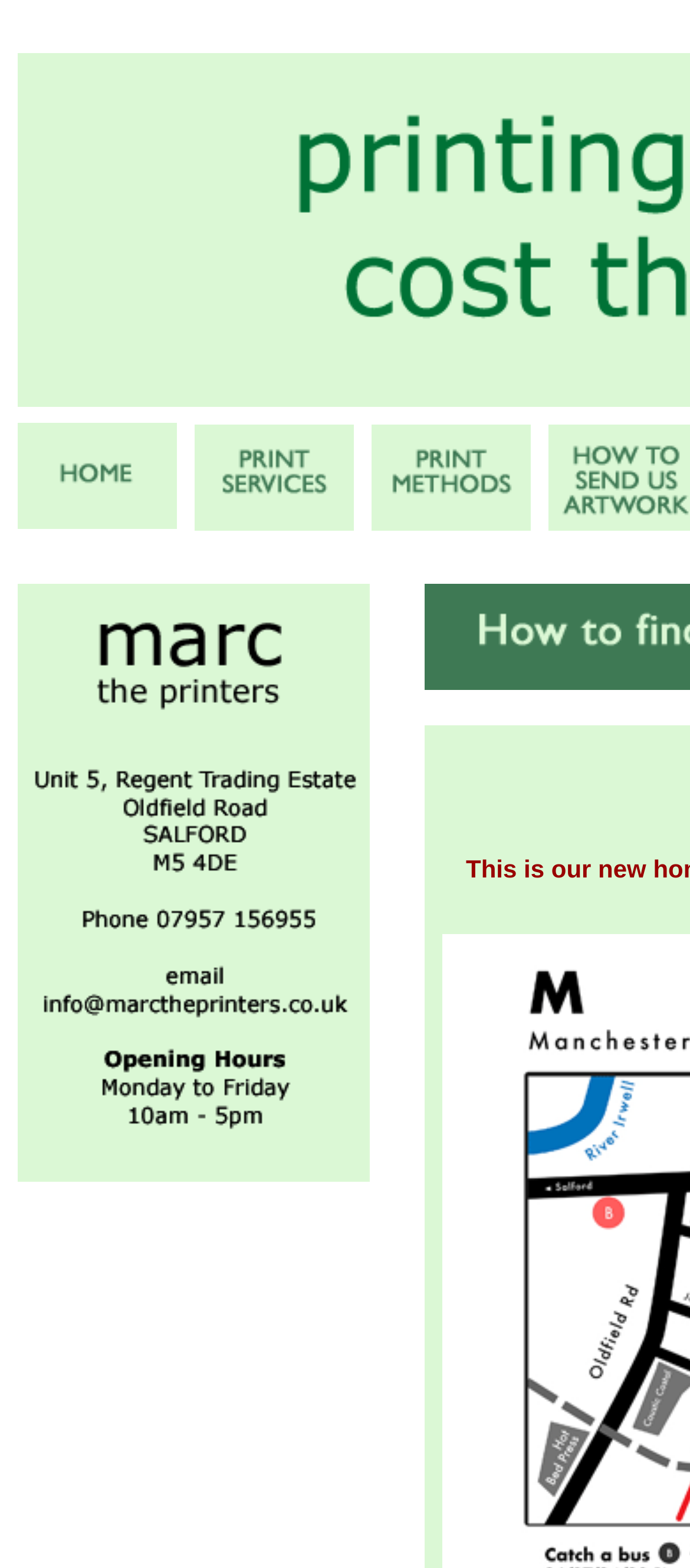Reply to the question with a brief word or phrase: What is the main element on the webpage?

Map